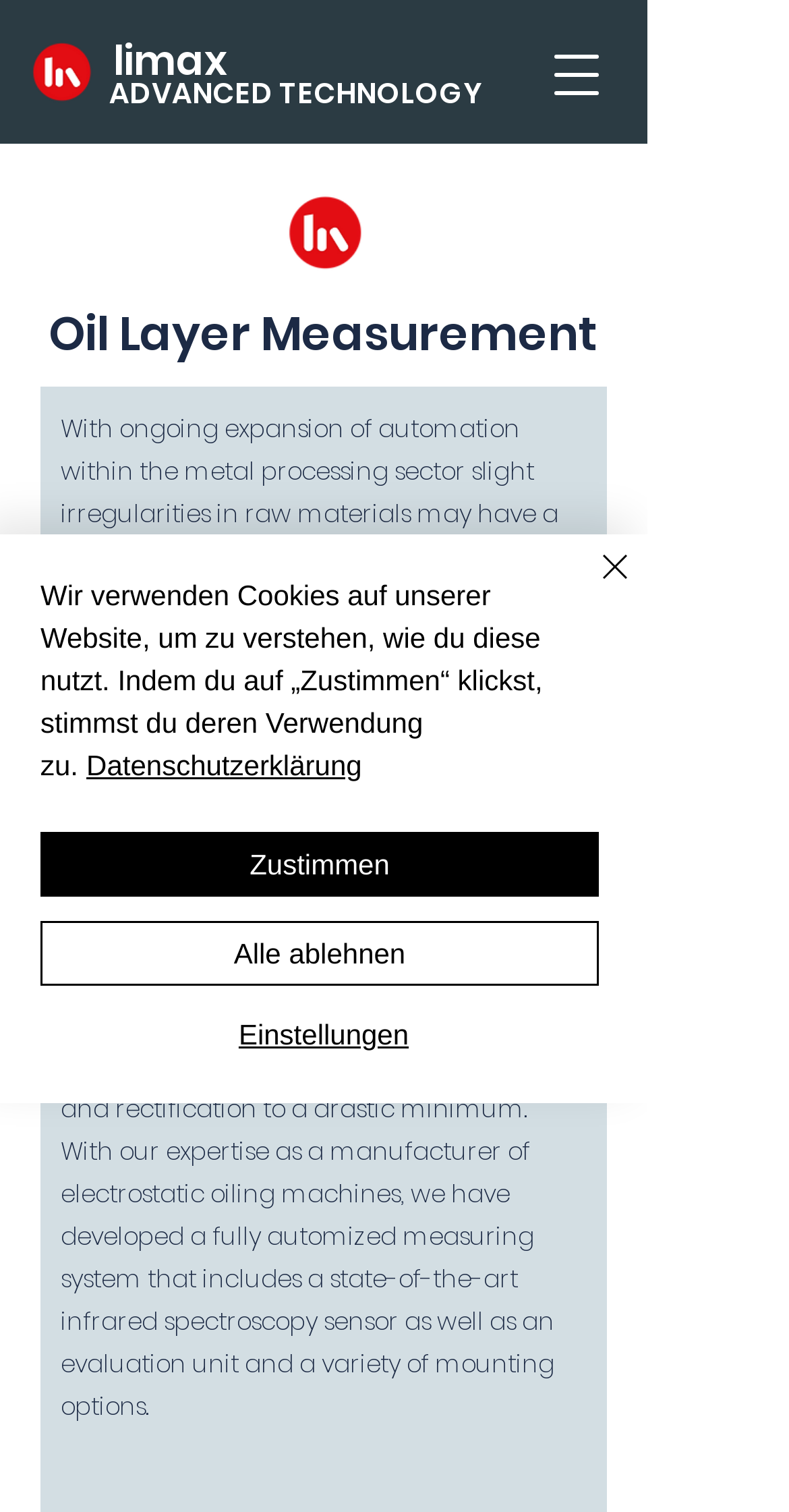Locate the bounding box coordinates of the region to be clicked to comply with the following instruction: "Close the alert". The coordinates must be four float numbers between 0 and 1, in the form [left, top, right, bottom].

[0.687, 0.359, 0.81, 0.423]